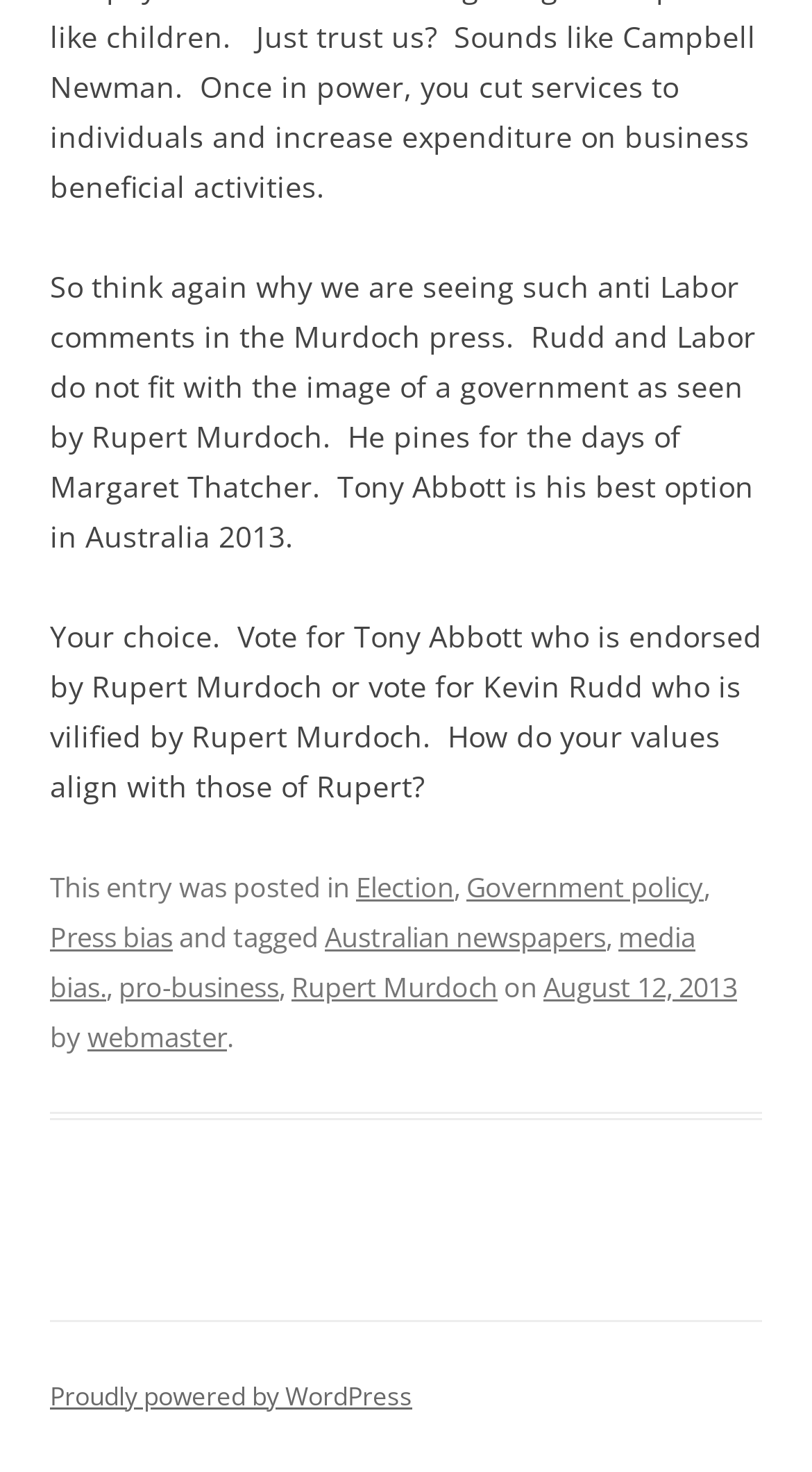What is the platform used to power the website? Based on the image, give a response in one word or a short phrase.

WordPress